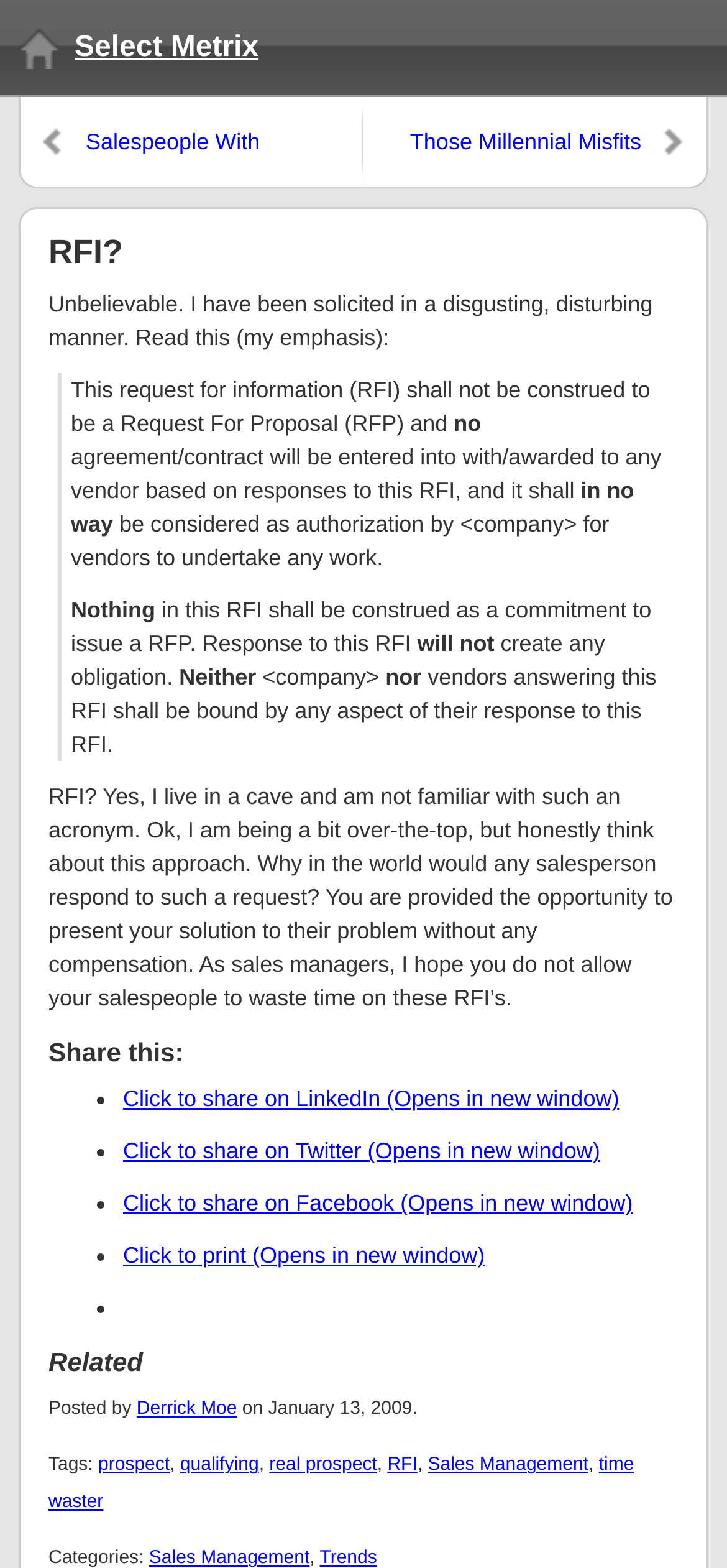Elaborate on the different components and information displayed on the webpage.

The webpage appears to be a blog post or article with a title "RFI? « Select Metrix" at the top. Below the title, there are two links, "Salespeople With Emotional Needs" and "Those Millennial Misfits", positioned side by side, taking up about half of the page width.

The main content of the page starts with a heading "RFI?" followed by a block of text that discusses the concept of RFI (Request for Information) and how it is often used in a way that is unfair to salespeople. The text is presented in a blockquote format, indicating that it is a quote or excerpt from another source.

Below the blockquote, there is a long paragraph of text that continues the discussion on RFI, expressing the author's opinion on why salespeople should not respond to such requests. The text is written in a conversational tone and includes some rhetorical questions.

On the right side of the page, there is a section labeled "Share this:" with links to share the content on various social media platforms, including LinkedIn, Twitter, Facebook, and a link to print the page.

Further down the page, there is a section labeled "Related" with a heading and some metadata, including the author's name, "Derrick Moe", and the date of publication, "January 13, 2009". There are also some tags or keywords listed, including "prospect", "qualifying", "real prospect", "RFI", "Sales Management", and "time waster".